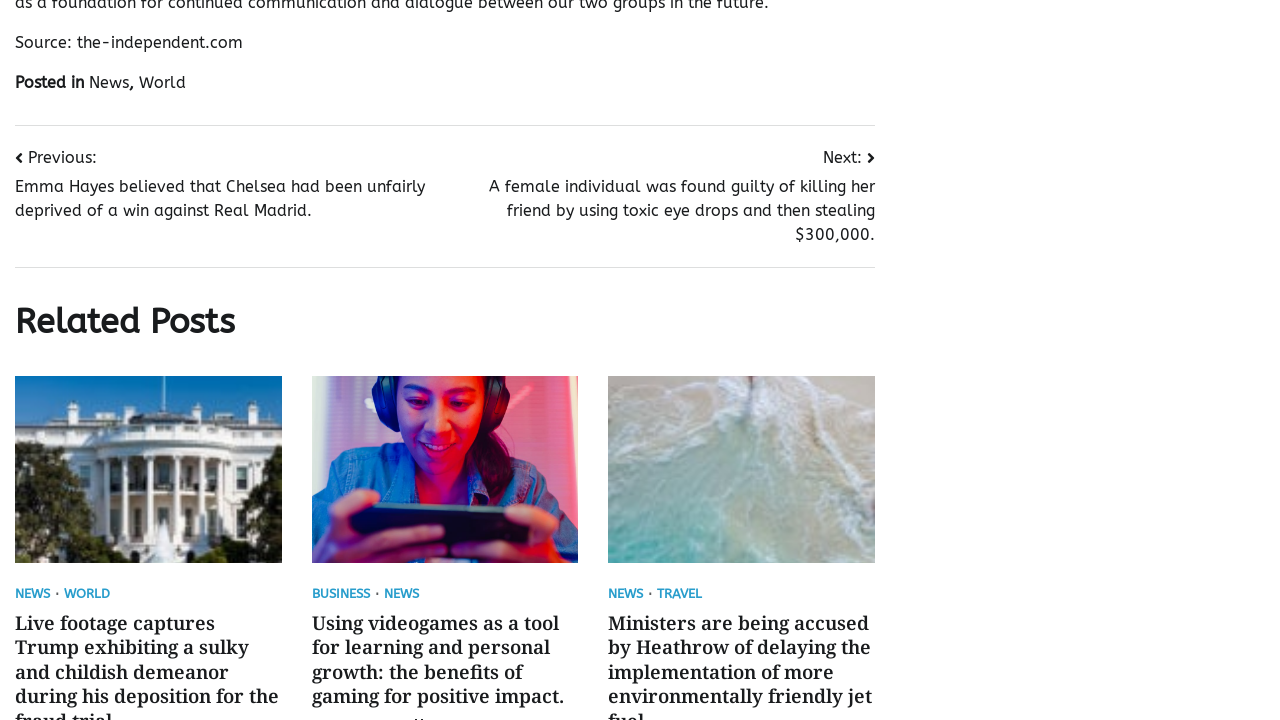What is the source of the article?
Please respond to the question thoroughly and include all relevant details.

The source of the article can be found at the top of the webpage, where it says 'Source: the-independent.com'.